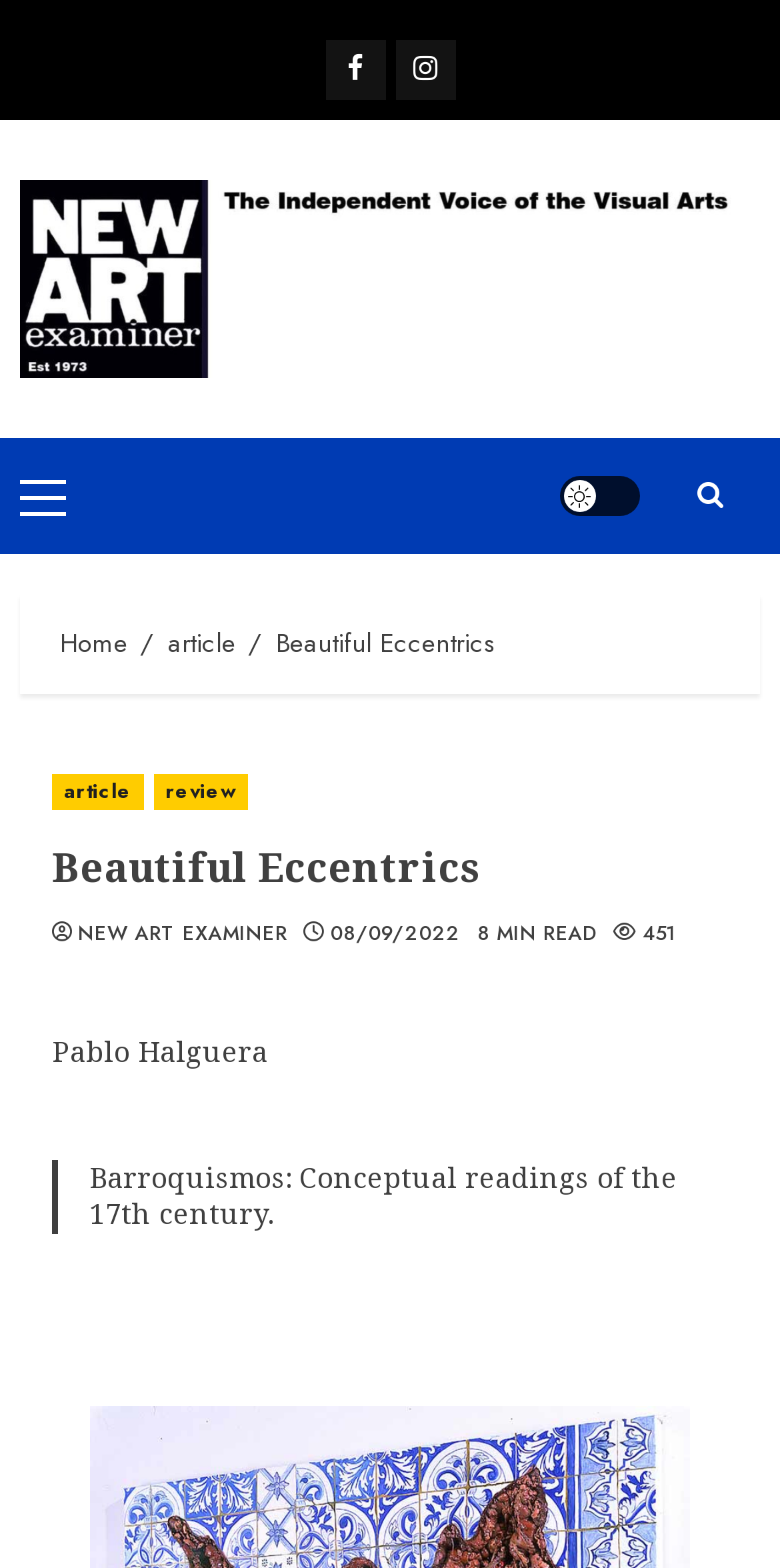Determine the bounding box coordinates of the clickable area required to perform the following instruction: "Click on Facebook link". The coordinates should be represented as four float numbers between 0 and 1: [left, top, right, bottom].

[0.417, 0.026, 0.494, 0.064]